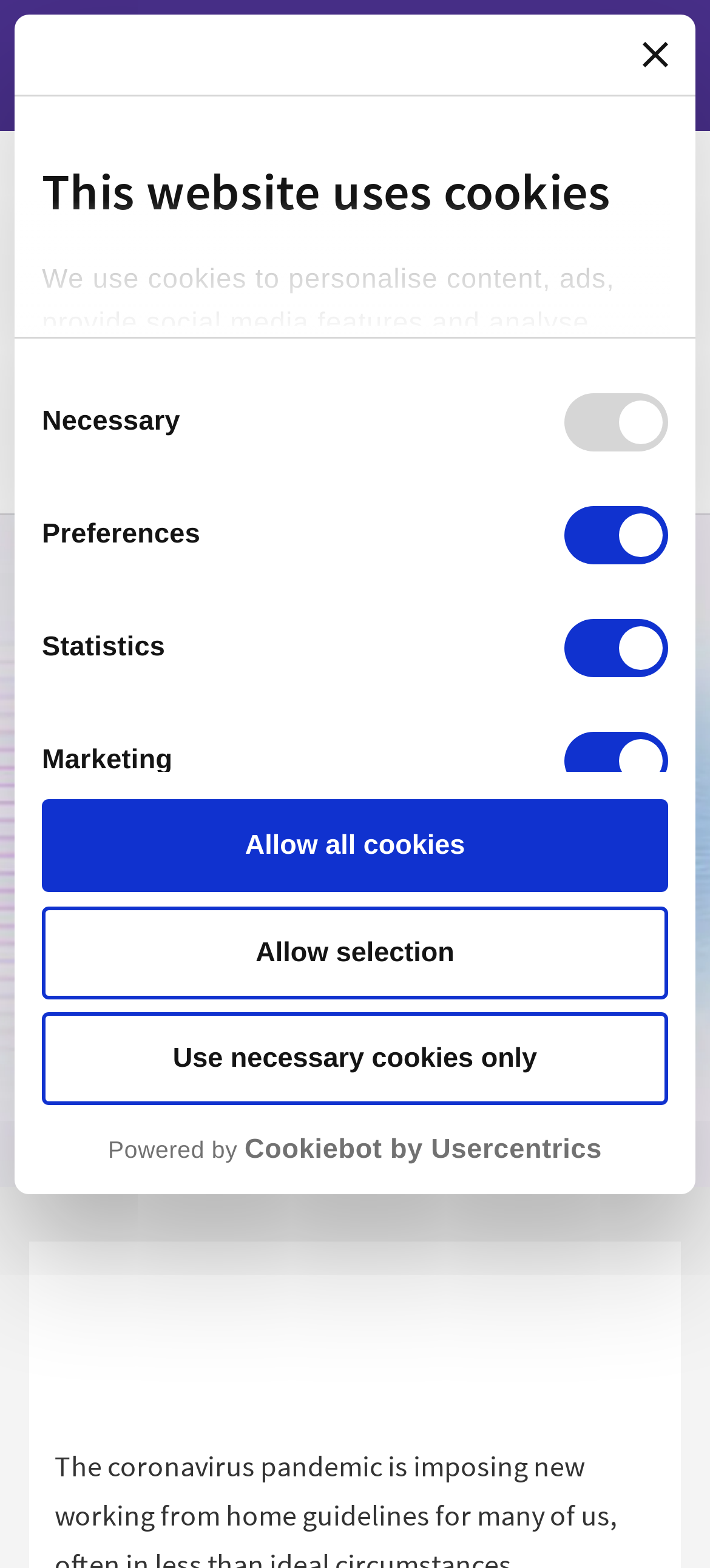Please identify the bounding box coordinates of the element I need to click to follow this instruction: "View the PDF file".

None